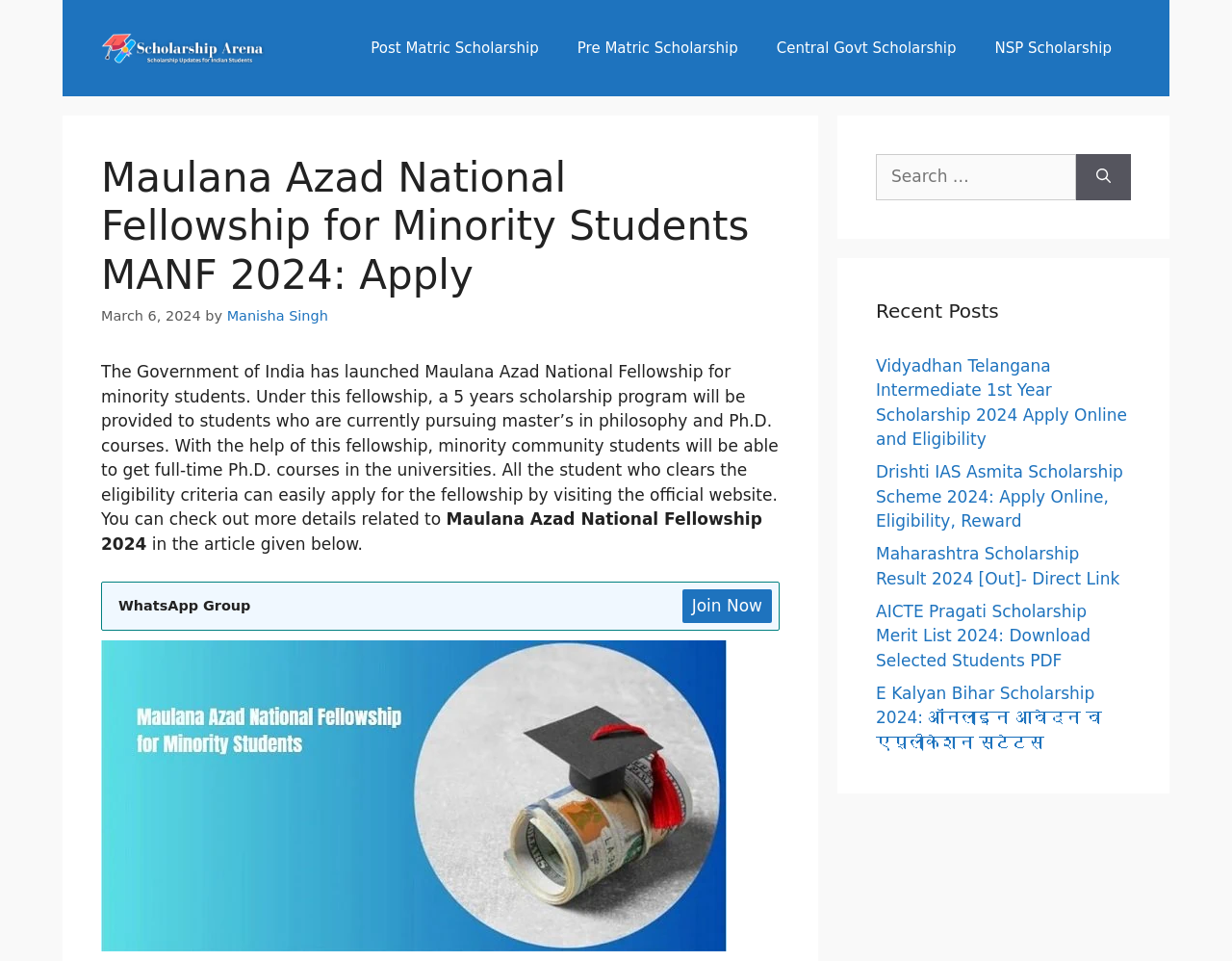Offer an in-depth caption of the entire webpage.

The webpage is about the Maulana Azad National Fellowship for Minority Students 2024, providing information on how to apply online, eligibility criteria, and the last date to apply. 

At the top of the page, there is a banner with a link to "Scholarship Arena" accompanied by an image. Below the banner, there is a navigation menu with links to various scholarship categories, including Post Matric Scholarship, Pre Matric Scholarship, Central Govt Scholarship, and NSP Scholarship.

The main content area is divided into two sections. The left section contains a heading that reads "Maulana Azad National Fellowship for Minority Students MANF 2024: Apply" followed by a time stamp indicating the date "March 6, 2024". Below the heading, there is a paragraph of text explaining the fellowship program, which provides a 5-year scholarship to minority students pursuing master's and Ph.D. courses. 

The right section of the main content area contains an advertisement iframe. Below the advertisement, there are several links to related articles, including "Maulana Azad National Fellowship 2024" and an invitation to join a WhatsApp group.

On the right side of the page, there is a search box with a label "Search for:" and a search button. Below the search box, there is a section titled "Recent Posts" that lists several links to recent scholarship-related articles.

Overall, the webpage provides information and resources related to the Maulana Azad National Fellowship for Minority Students 2024, as well as other scholarship opportunities.